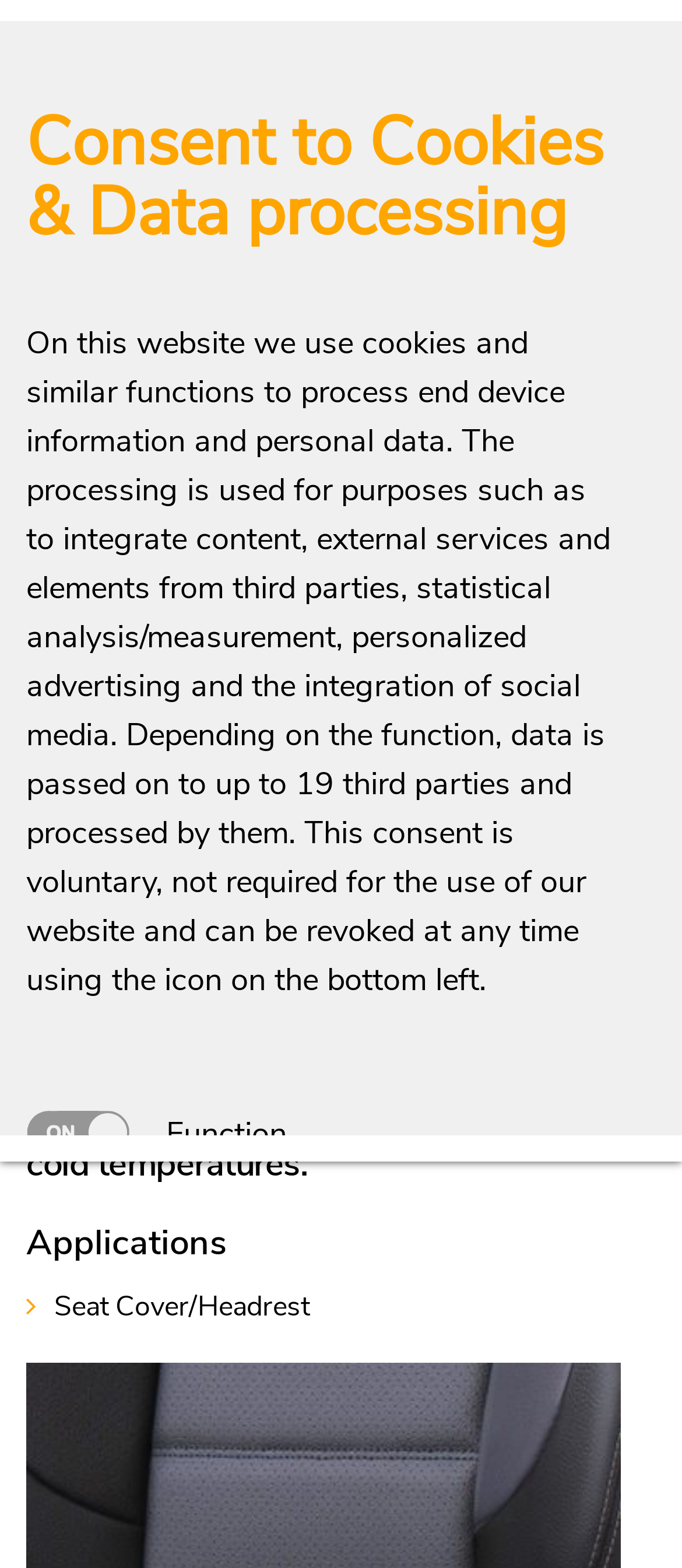What is the application of the product?
Please answer the question as detailed as possible.

The application of the product can be found in the static text element 'Seat Cover/Headrest' which is located under the heading element 'Applications'.